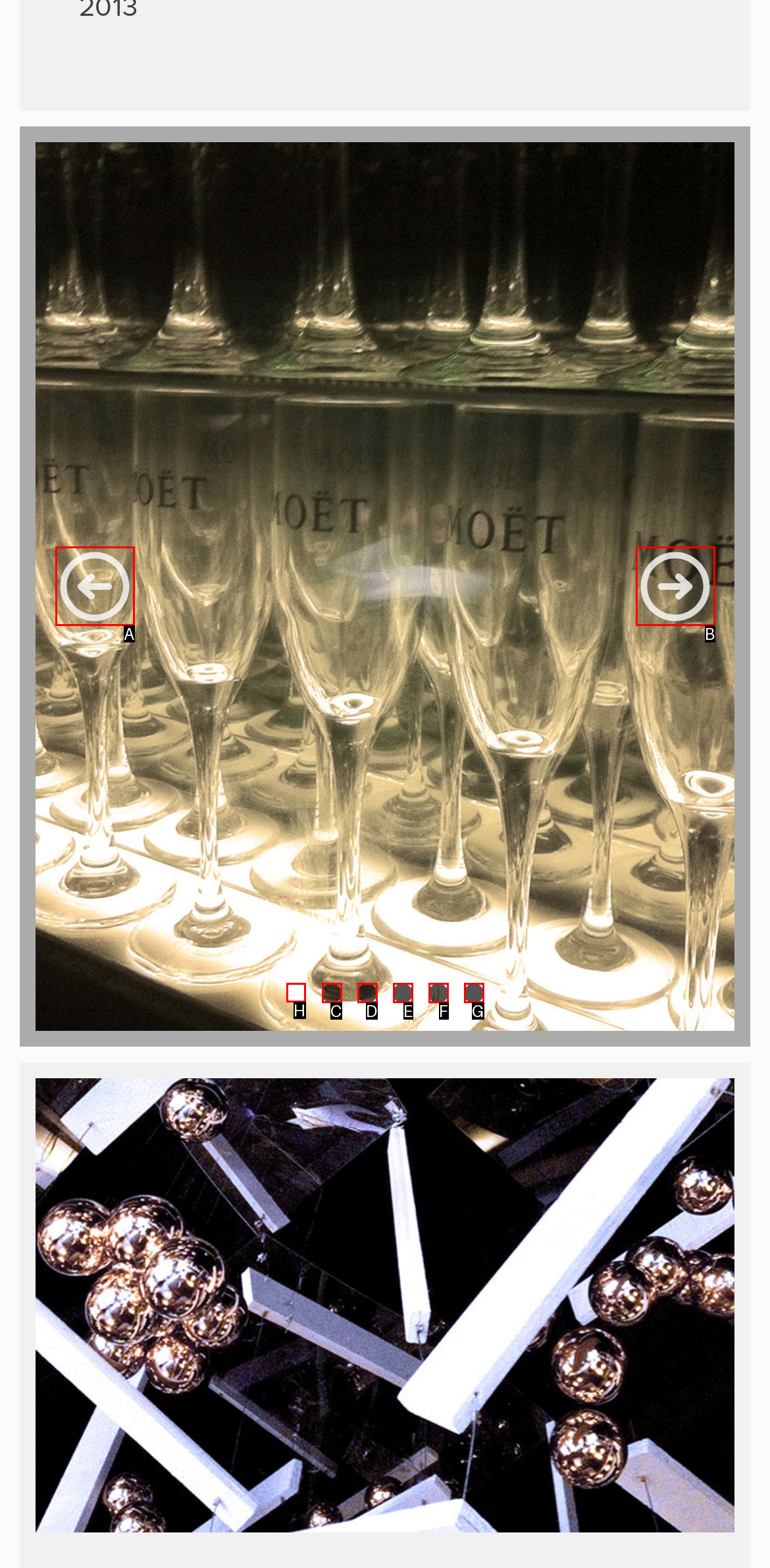Determine the letter of the UI element that will complete the task: adjust filter-slider1
Reply with the corresponding letter.

H